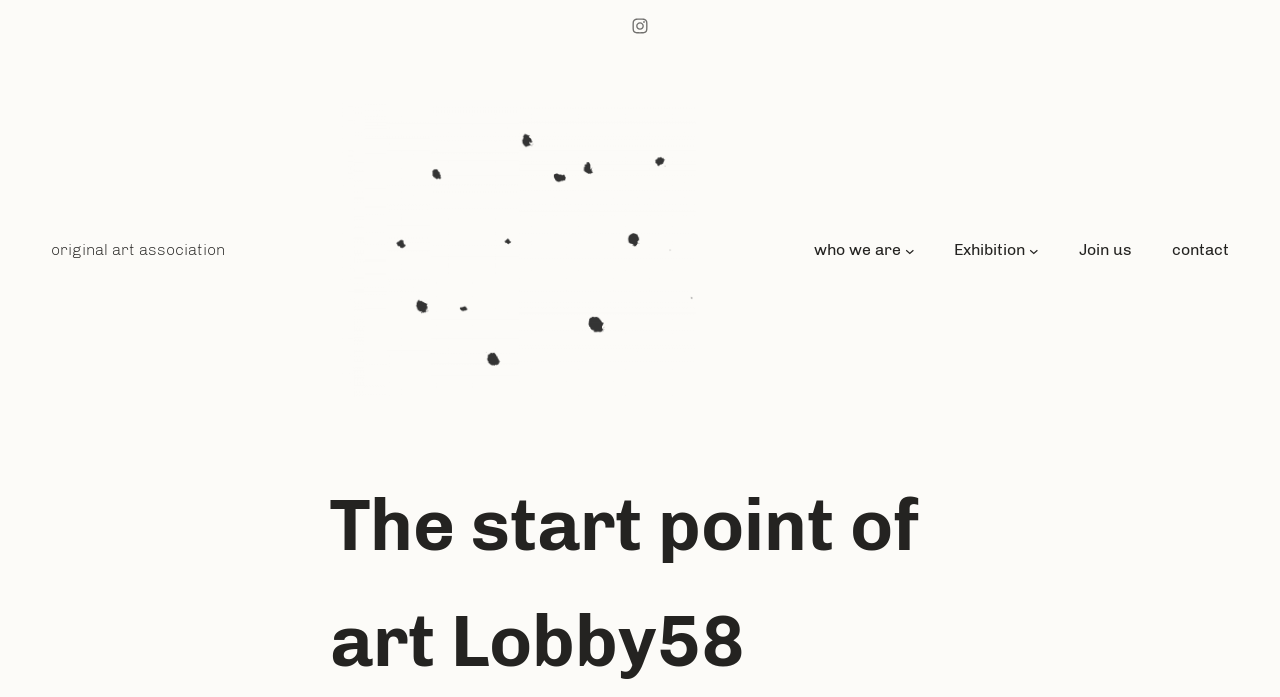Provide the text content of the webpage's main heading.

The start point of art Lobby58